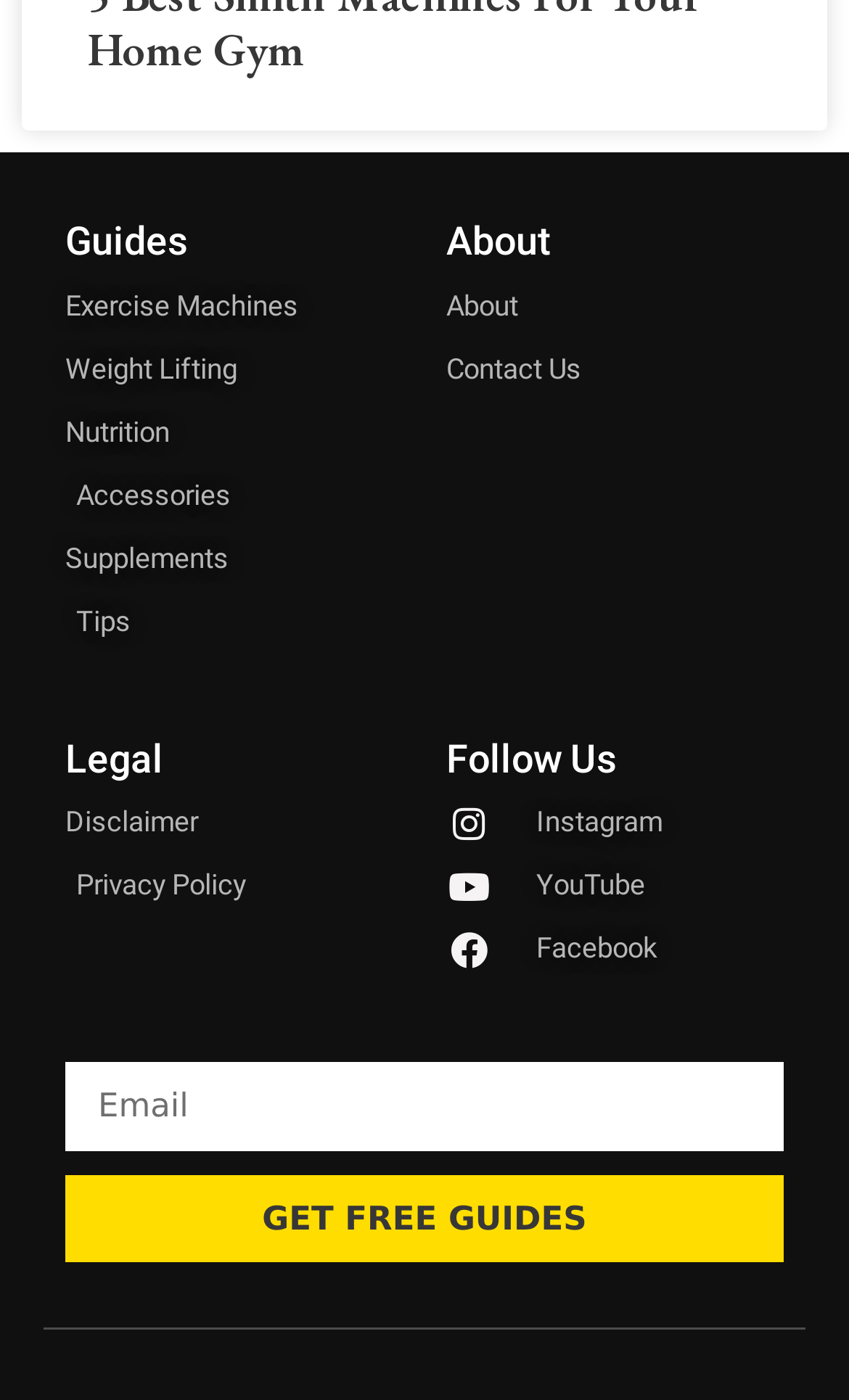Find the bounding box coordinates of the clickable region needed to perform the following instruction: "Visit About page". The coordinates should be provided as four float numbers between 0 and 1, i.e., [left, top, right, bottom].

[0.526, 0.2, 0.923, 0.237]